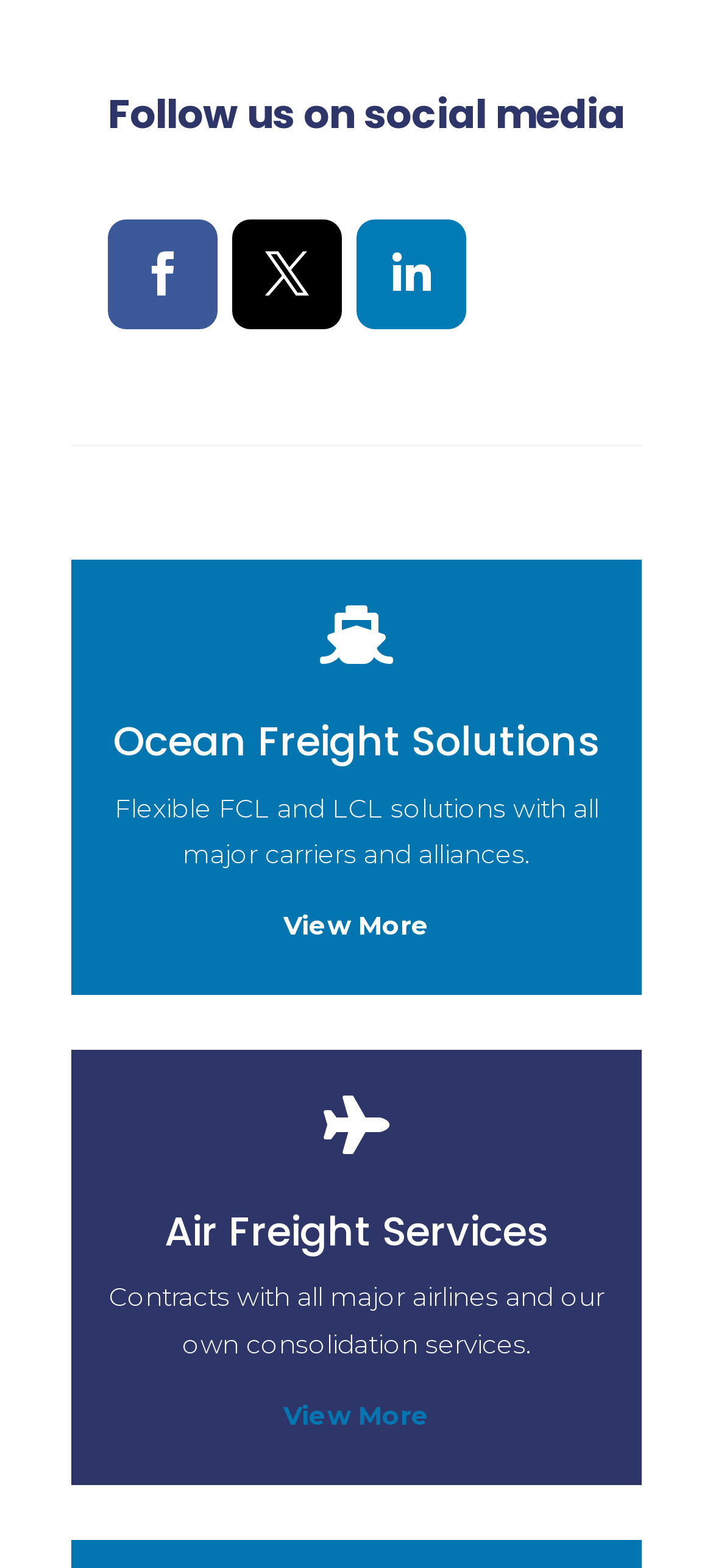Analyze the image and answer the question with as much detail as possible: 
How many main services are offered by the company?

The webpage has two main headings, 'Ocean Freight Solutions' and 'Air Freight Services', which suggest that the company offers two main services, namely ocean freight solutions and air freight services.